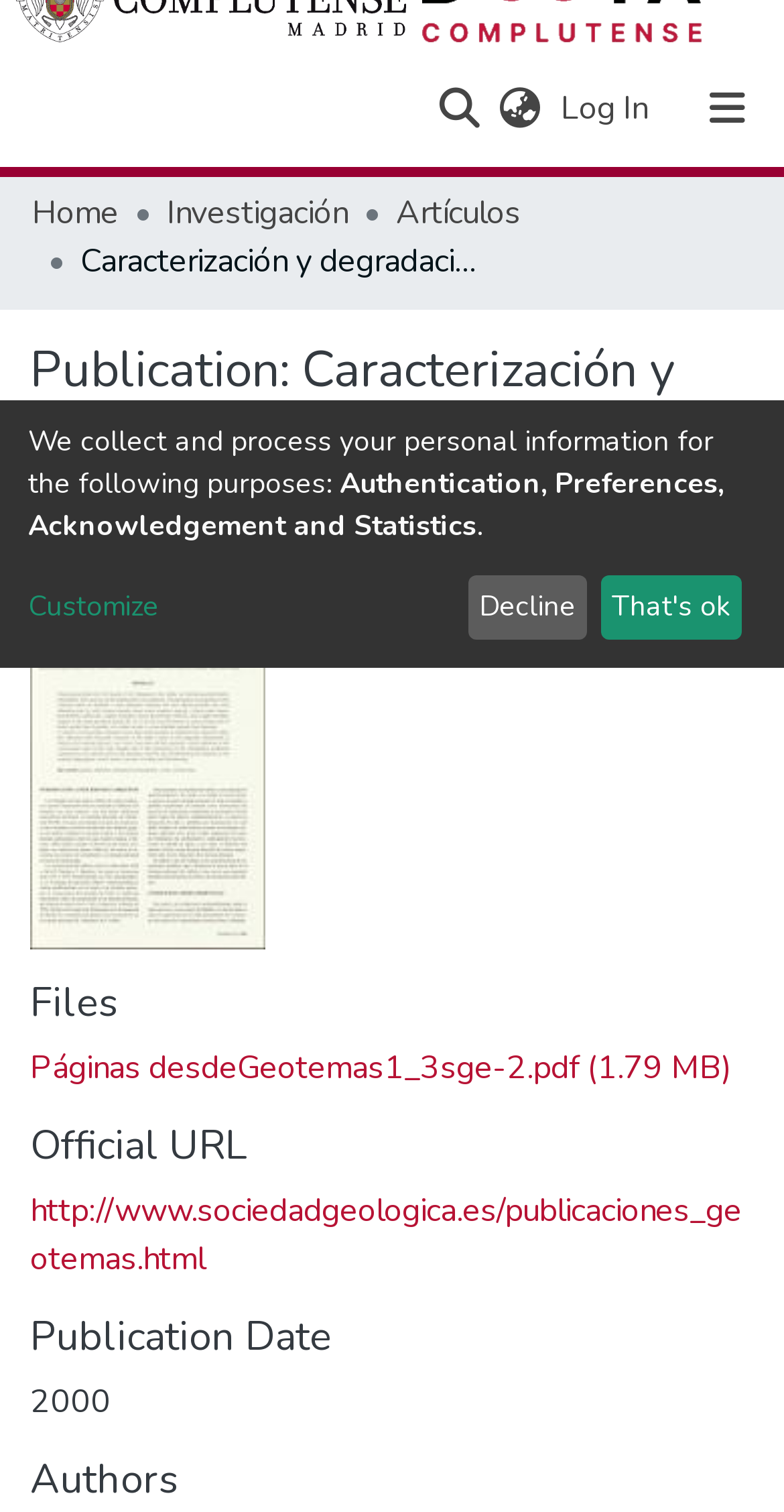Based on the element description: "aria-label="Language switch" title="Language switch"", identify the bounding box coordinates for this UI element. The coordinates must be four float numbers between 0 and 1, listed as [left, top, right, bottom].

[0.621, 0.056, 0.705, 0.088]